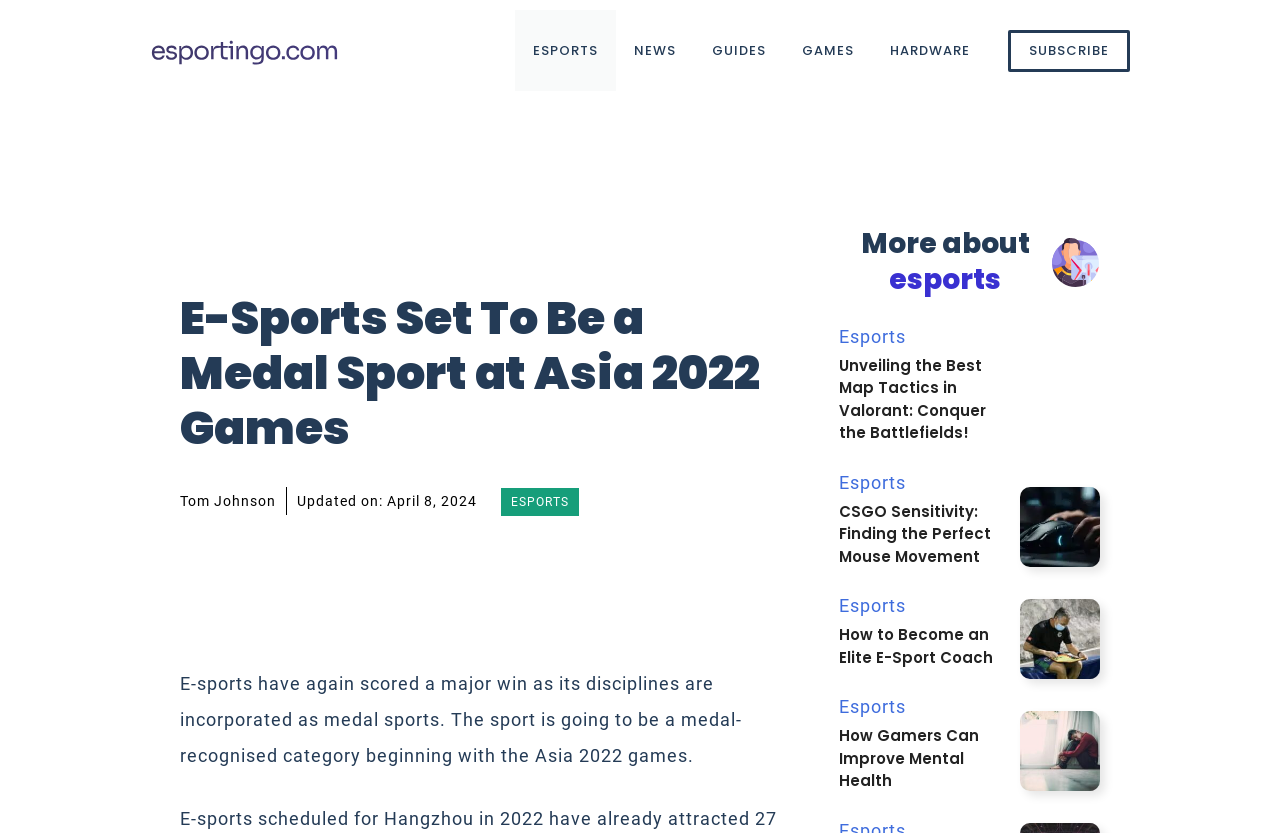What is the category of the article?
Give a thorough and detailed response to the question.

I found the answer by examining the navigation menu at the top of the webpage, which contains a link with the text 'ESPORTS'.